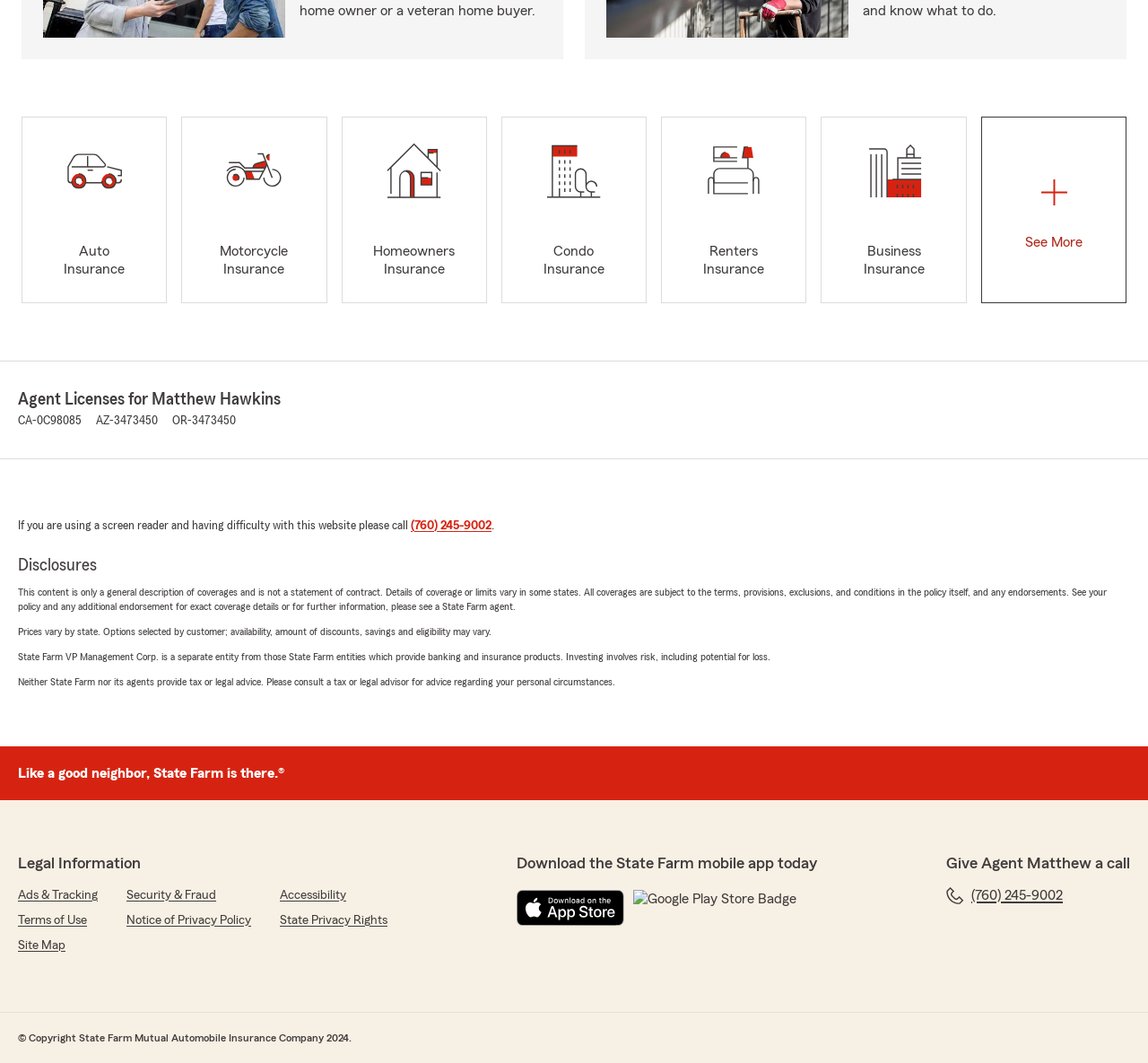What type of insurance is mentioned first?
Look at the image and provide a detailed response to the question.

The first link on the webpage is 'Auto Insurance', which suggests that it is the first type of insurance mentioned.